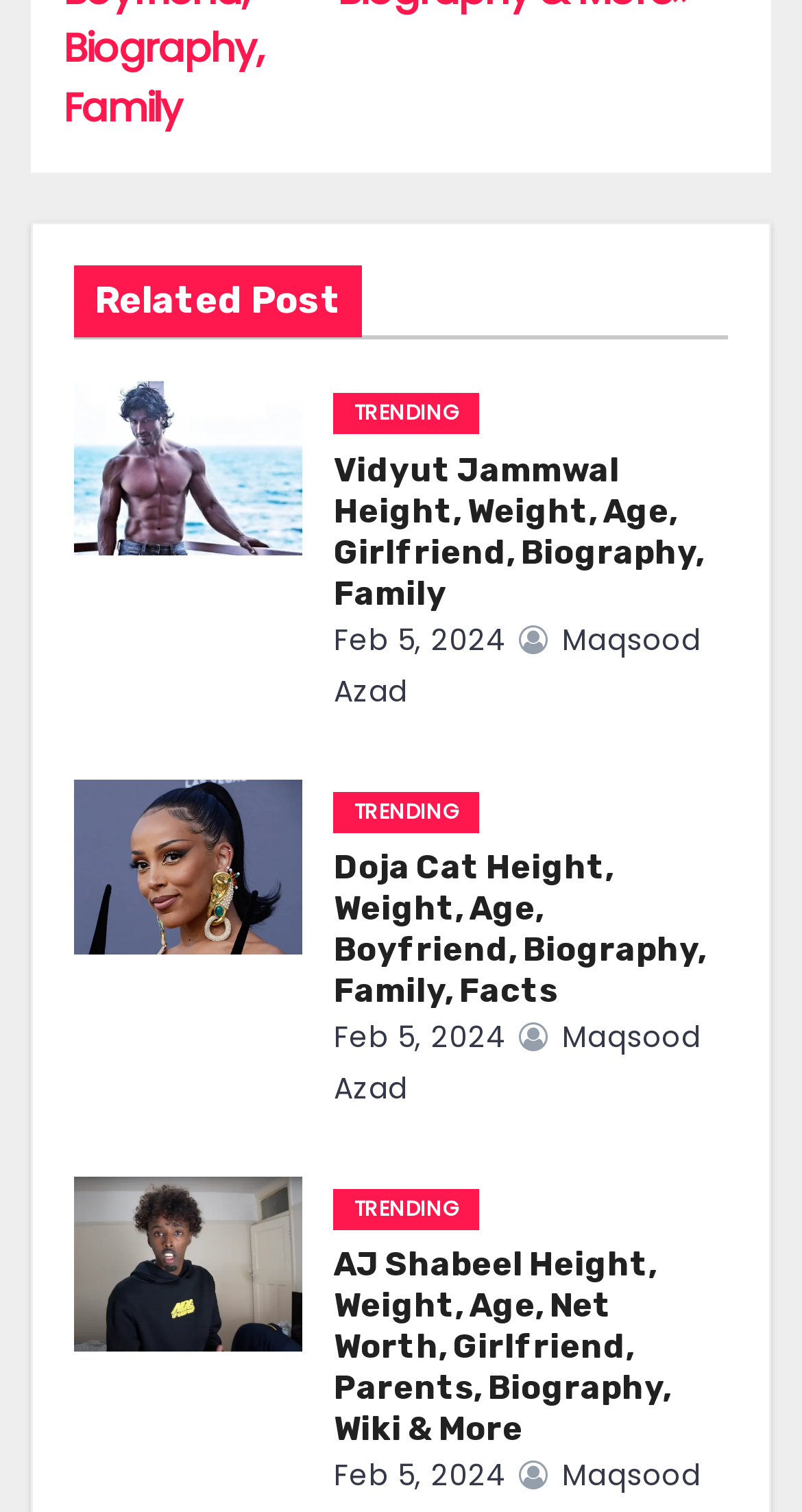Determine the bounding box for the described UI element: "Trending".

[0.416, 0.26, 0.598, 0.288]